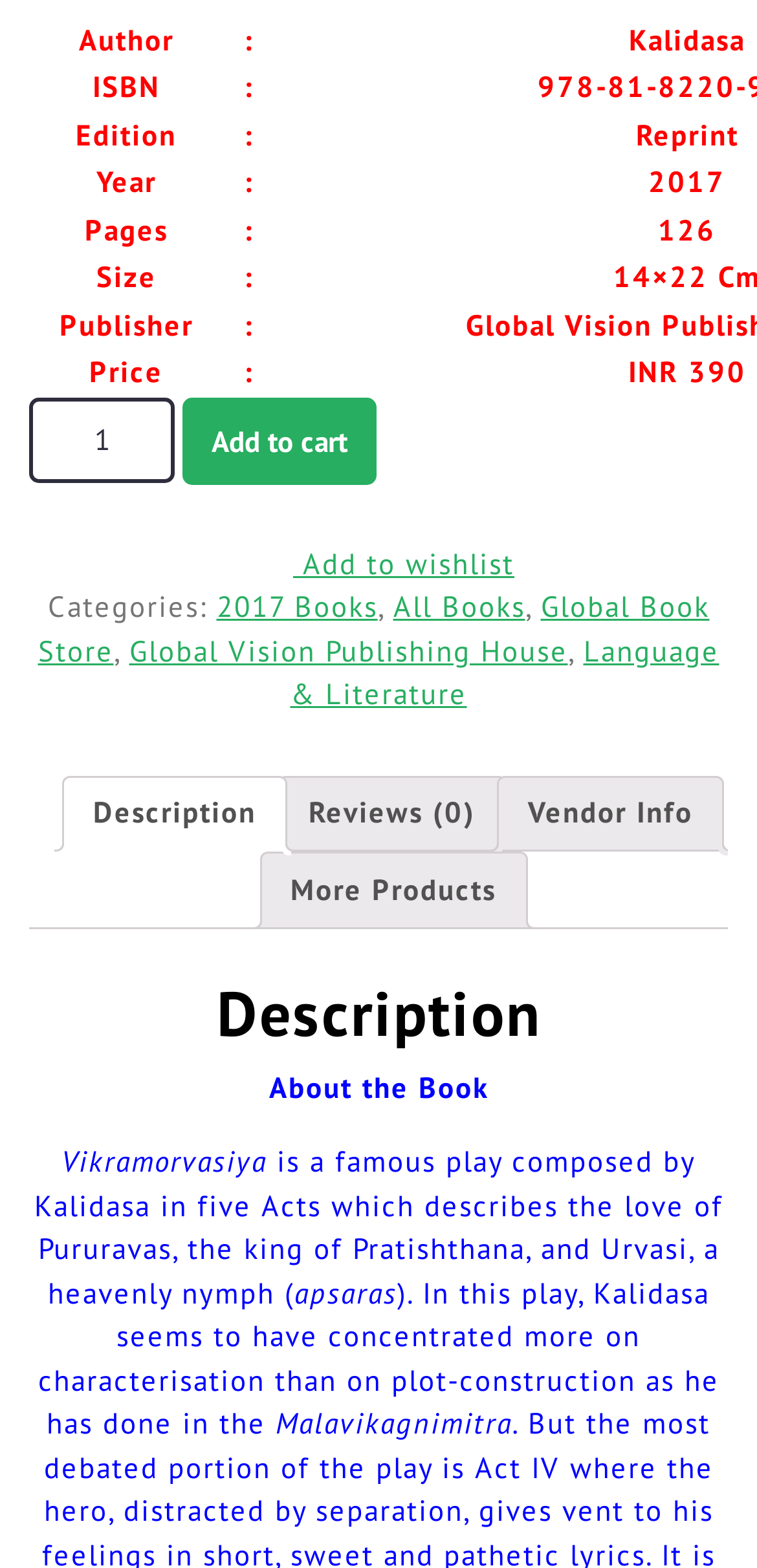What is the title of the book?
Refer to the image and give a detailed answer to the question.

The title of the book can be found in the static text element 'Vikramorvasiyam (Urvashi and Pururavas) quantity' which is located at the top of the webpage.